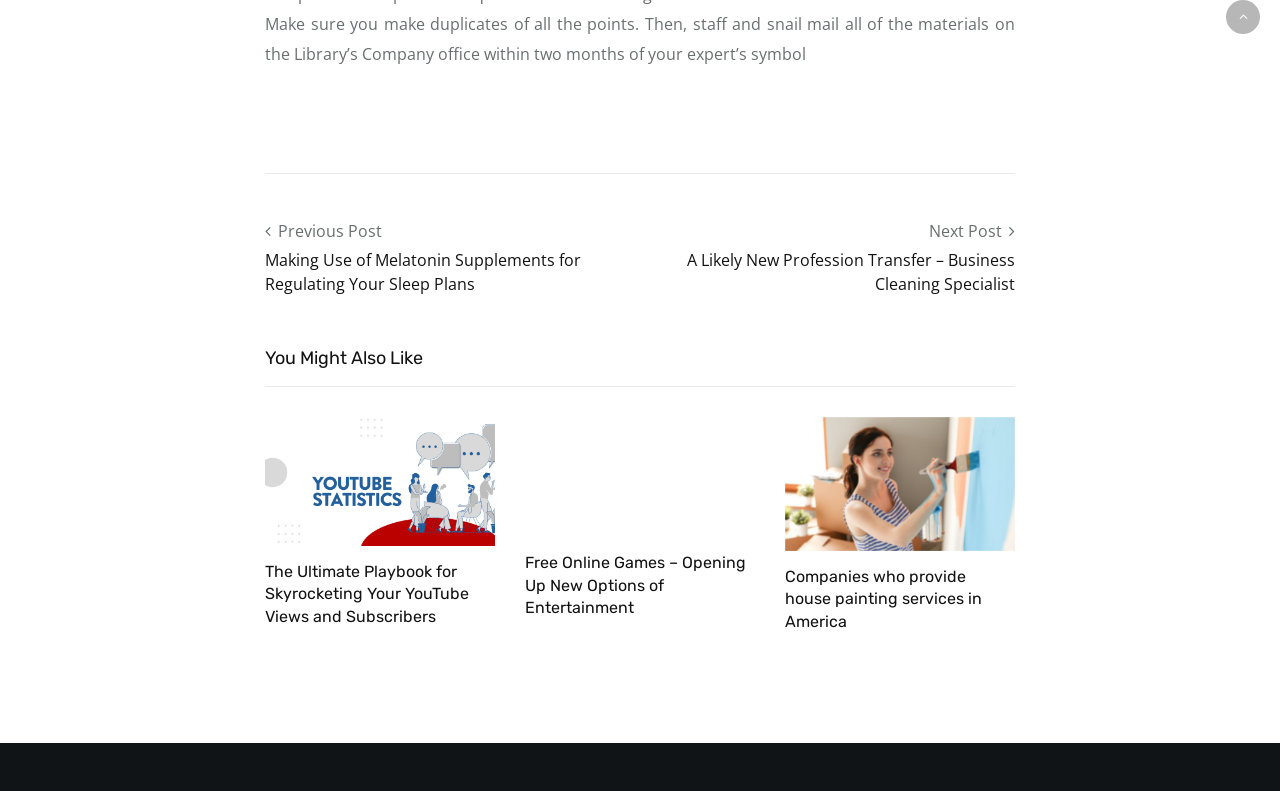Provide a one-word or brief phrase answer to the question:
What is the purpose of the footer section?

Non-landmark